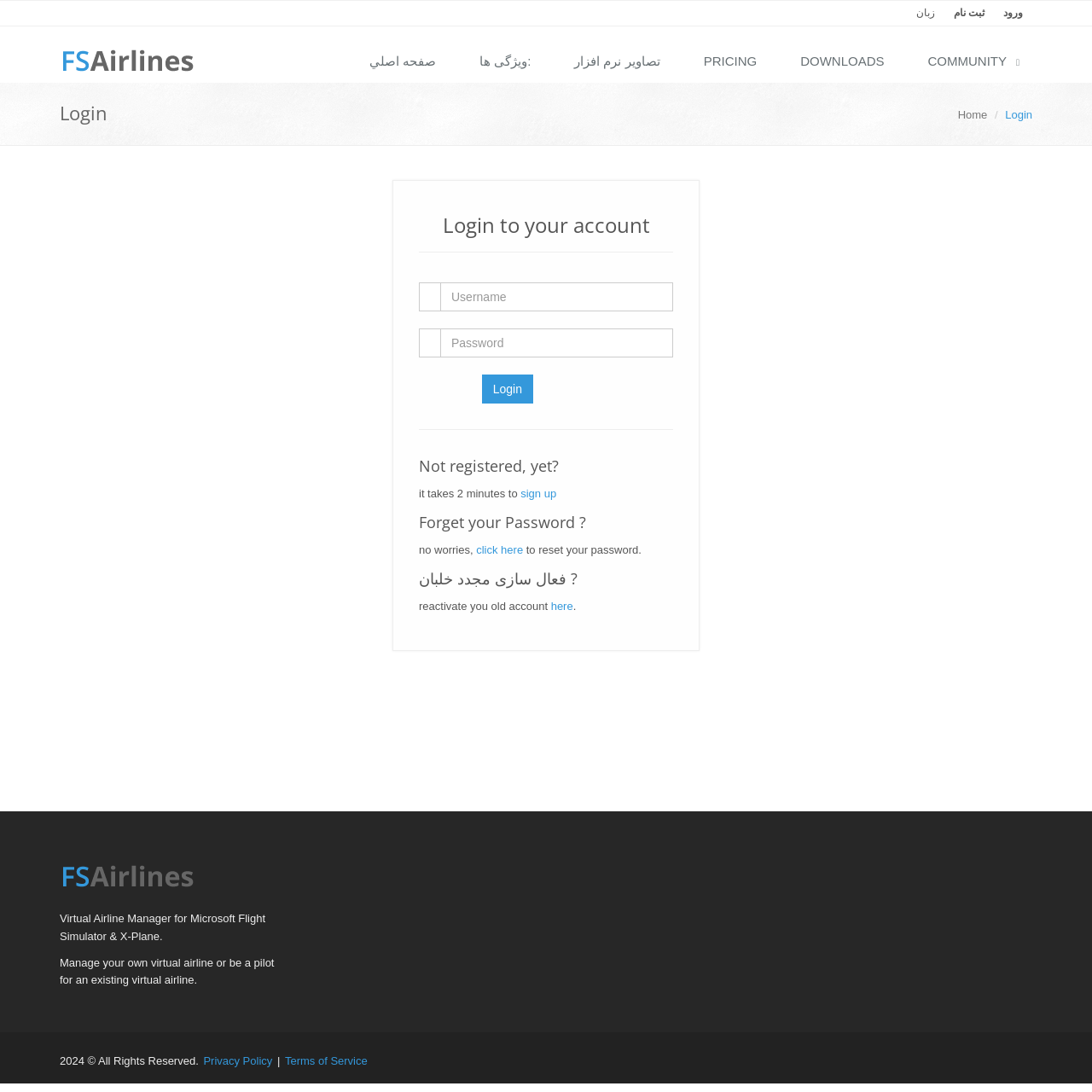Provide a brief response to the question below using a single word or phrase: 
What is the copyright year of the website?

2024